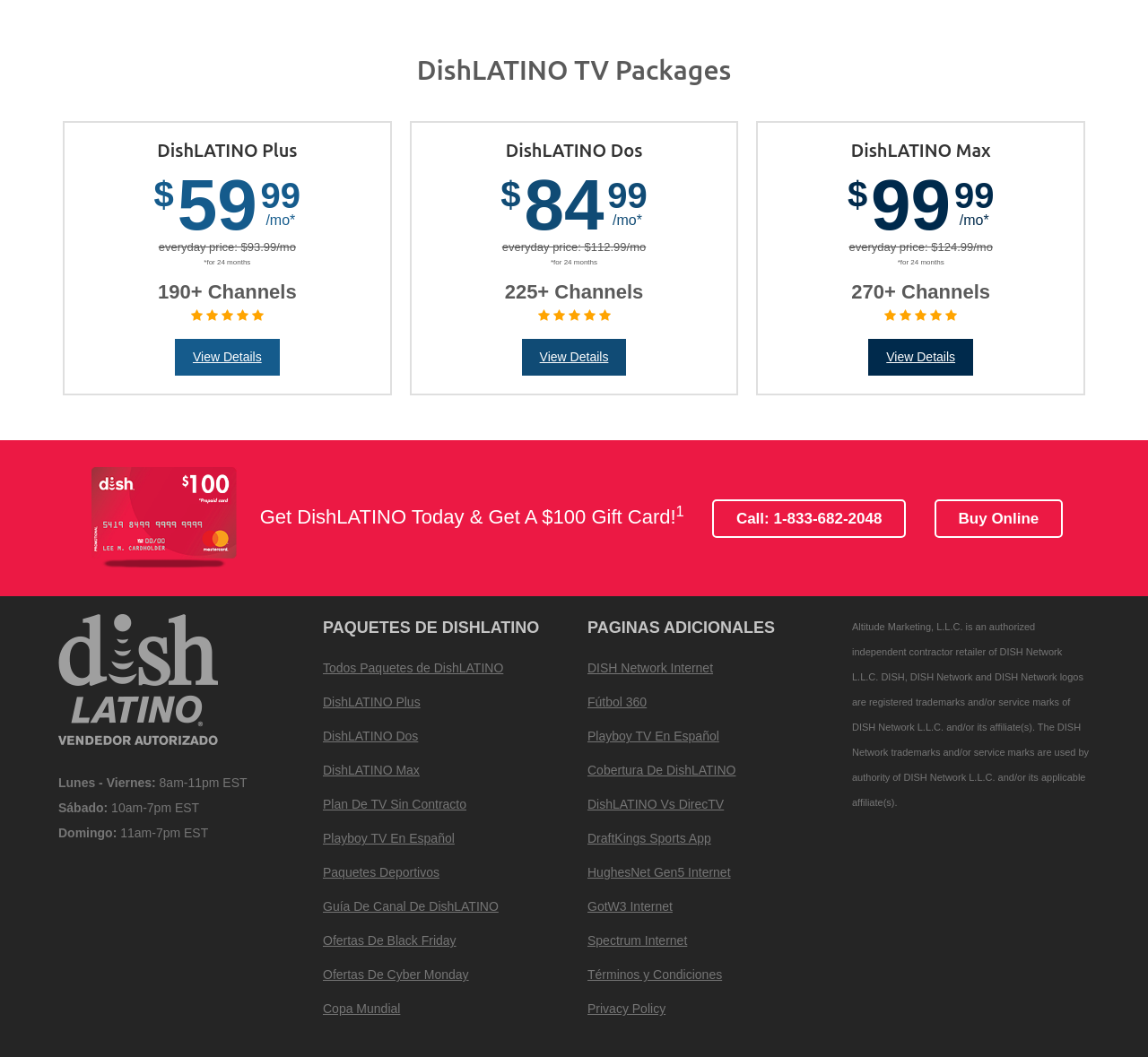Provide the bounding box coordinates of the HTML element this sentence describes: "QuickBooks Desktop Support".

None